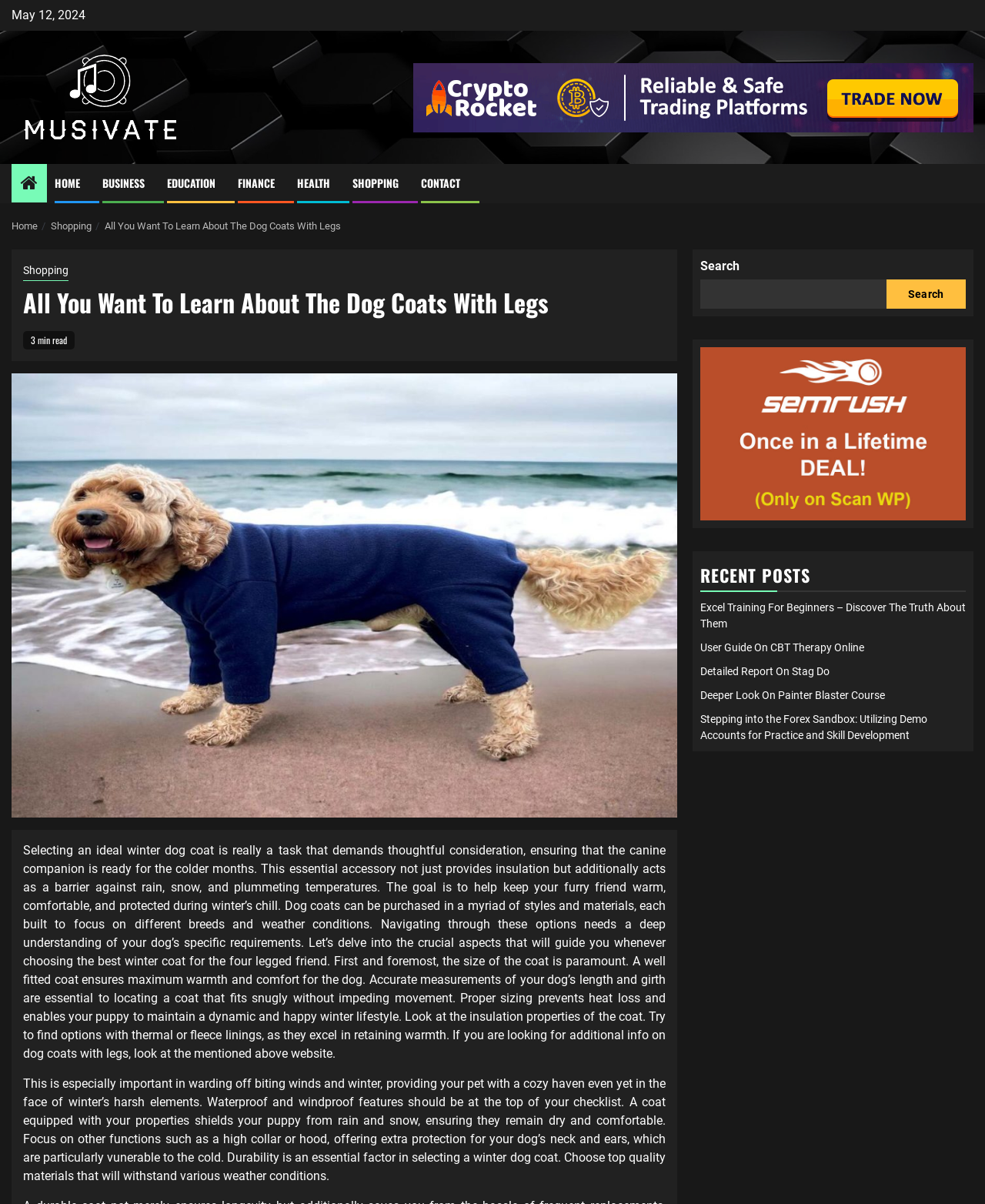Determine the bounding box coordinates for the region that must be clicked to execute the following instruction: "Click on the 'dog coats with legs' link".

[0.023, 0.869, 0.13, 0.881]